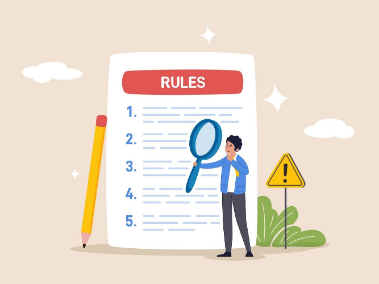Offer an in-depth caption that covers the entire scene depicted in the image.

The image features a playful illustration centered around the concept of "Rules." In the foreground, a young man stands beside a large, unmistakably marked rules document, which emphasizes the importance of guidelines in various contexts. He holds a magnifying glass, suggesting an inquisitive approach or the need for careful examination of the rules listed. 

Next to him, a large yellow warning sign adds a sense of caution, highlighting that the rules may pertain to safety or important regulations. The background consists of soft clouds and green foliage, creating a friendly and approachable atmosphere. A pencil leans against the document, symbolizing the act of writing or revising rules. Overall, this image conveys the significance of understanding and adhering to rules, while maintaining an engaging and informative visual style.